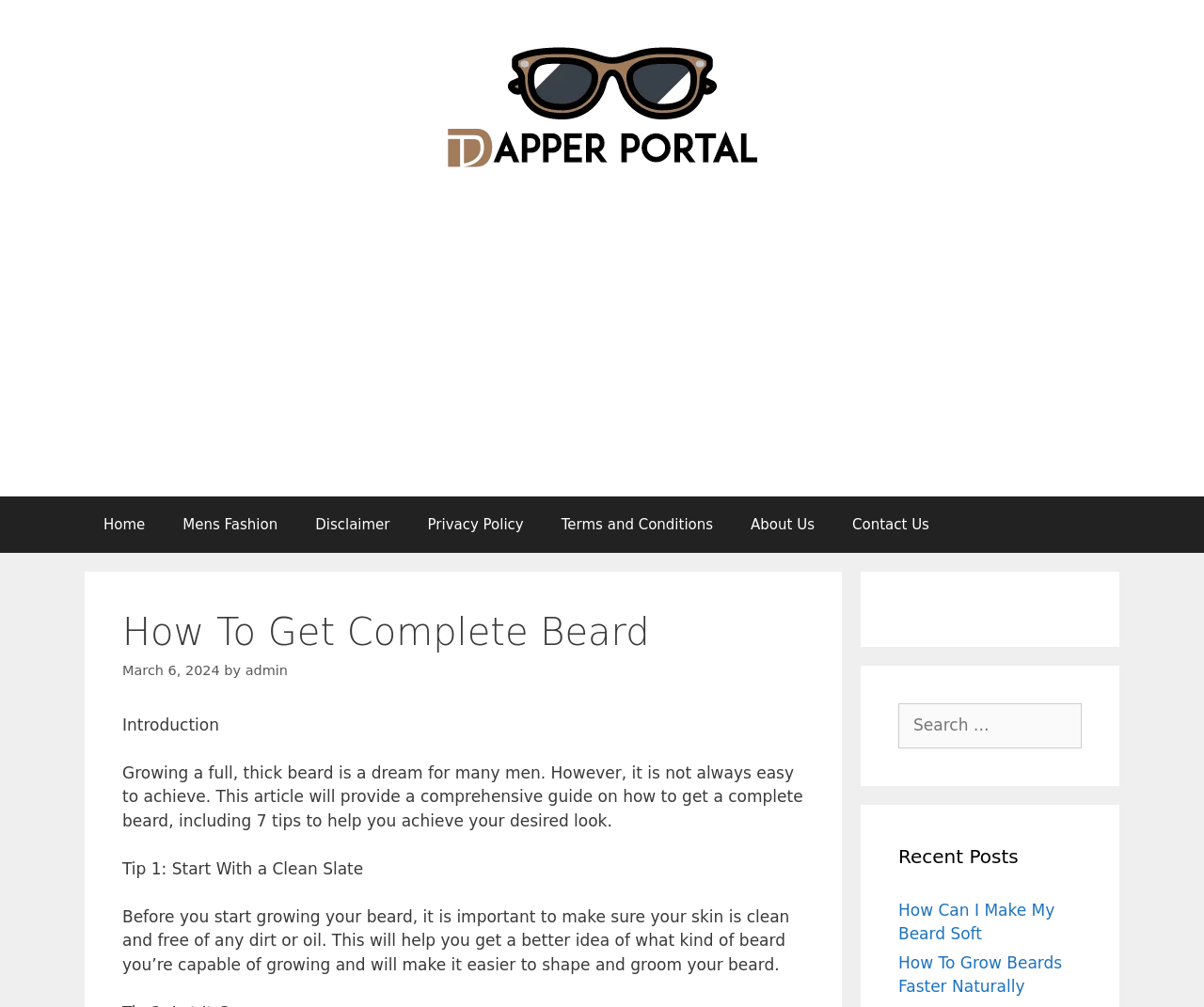How many links are in the navigation menu? From the image, respond with a single word or brief phrase.

7